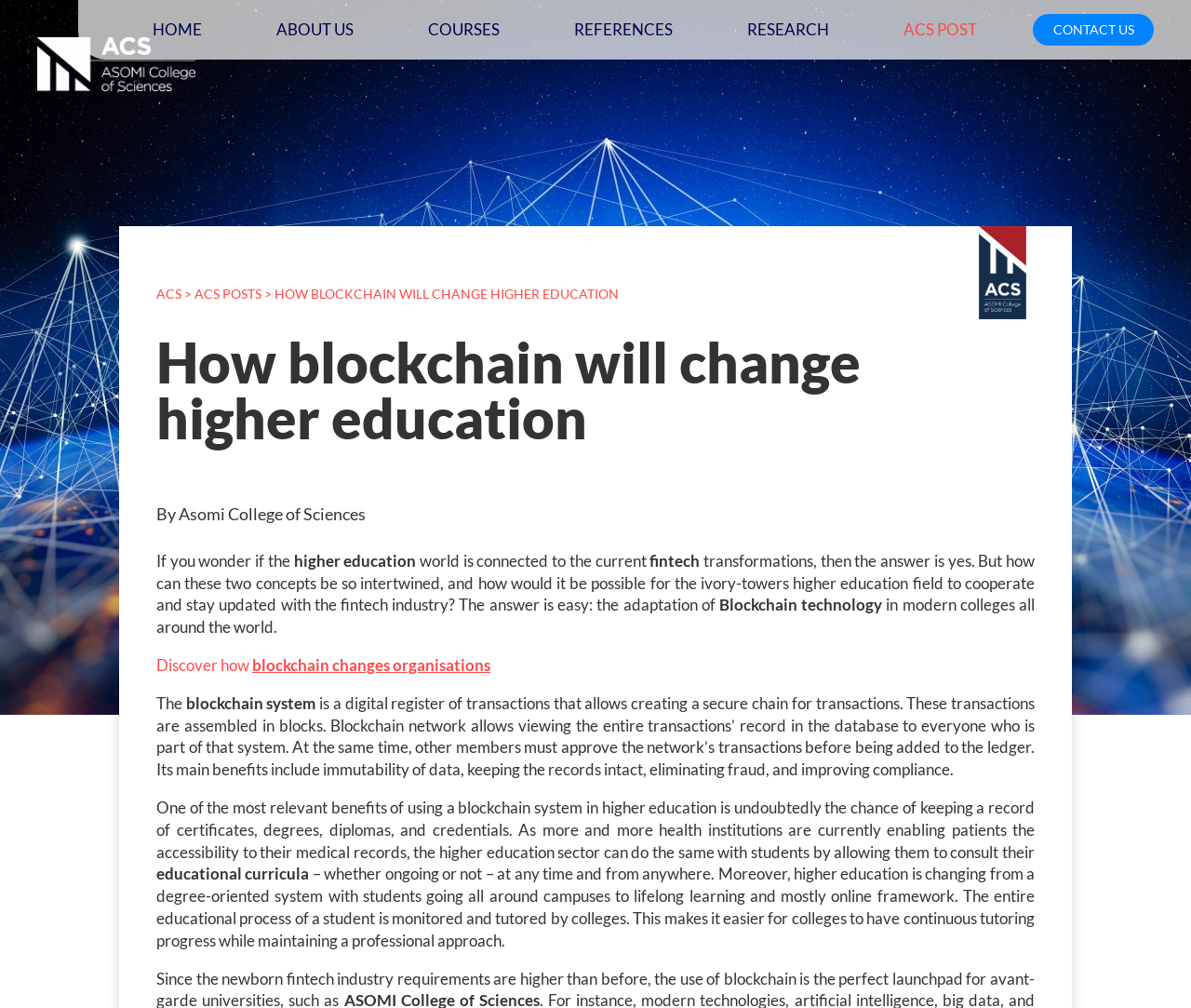Using the element description: "REFERENCES", determine the bounding box coordinates for the specified UI element. The coordinates should be four float numbers between 0 and 1, [left, top, right, bottom].

[0.451, 0.0, 0.596, 0.059]